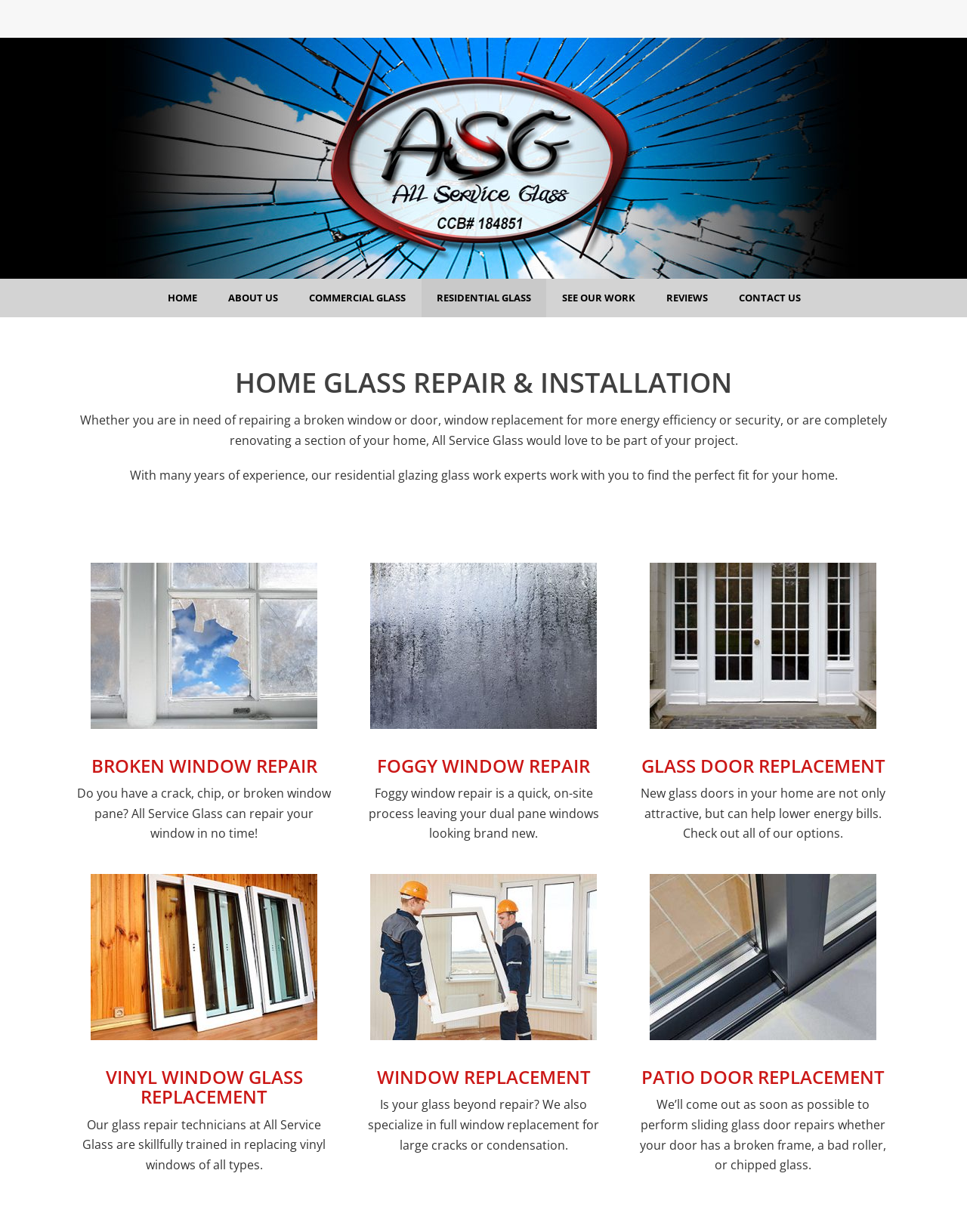How many types of window repair services are mentioned?
Using the image, give a concise answer in the form of a single word or short phrase.

Two